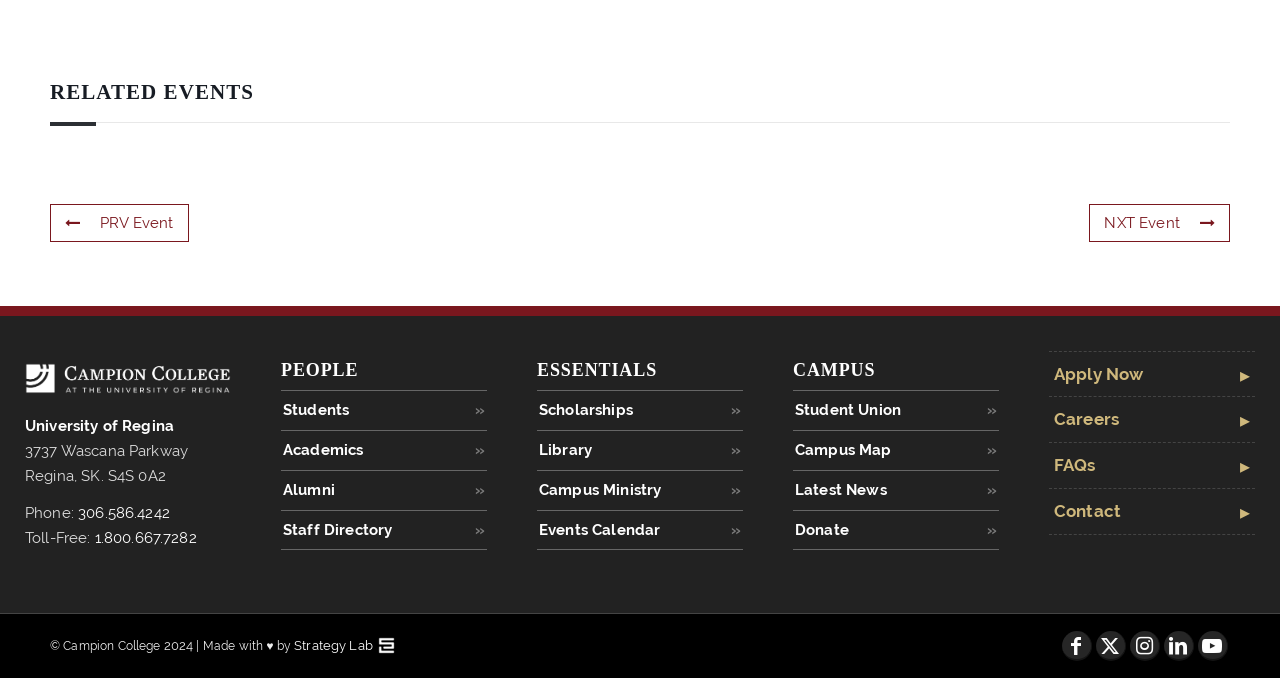Please give a one-word or short phrase response to the following question: 
What is the name of the college?

Campion College